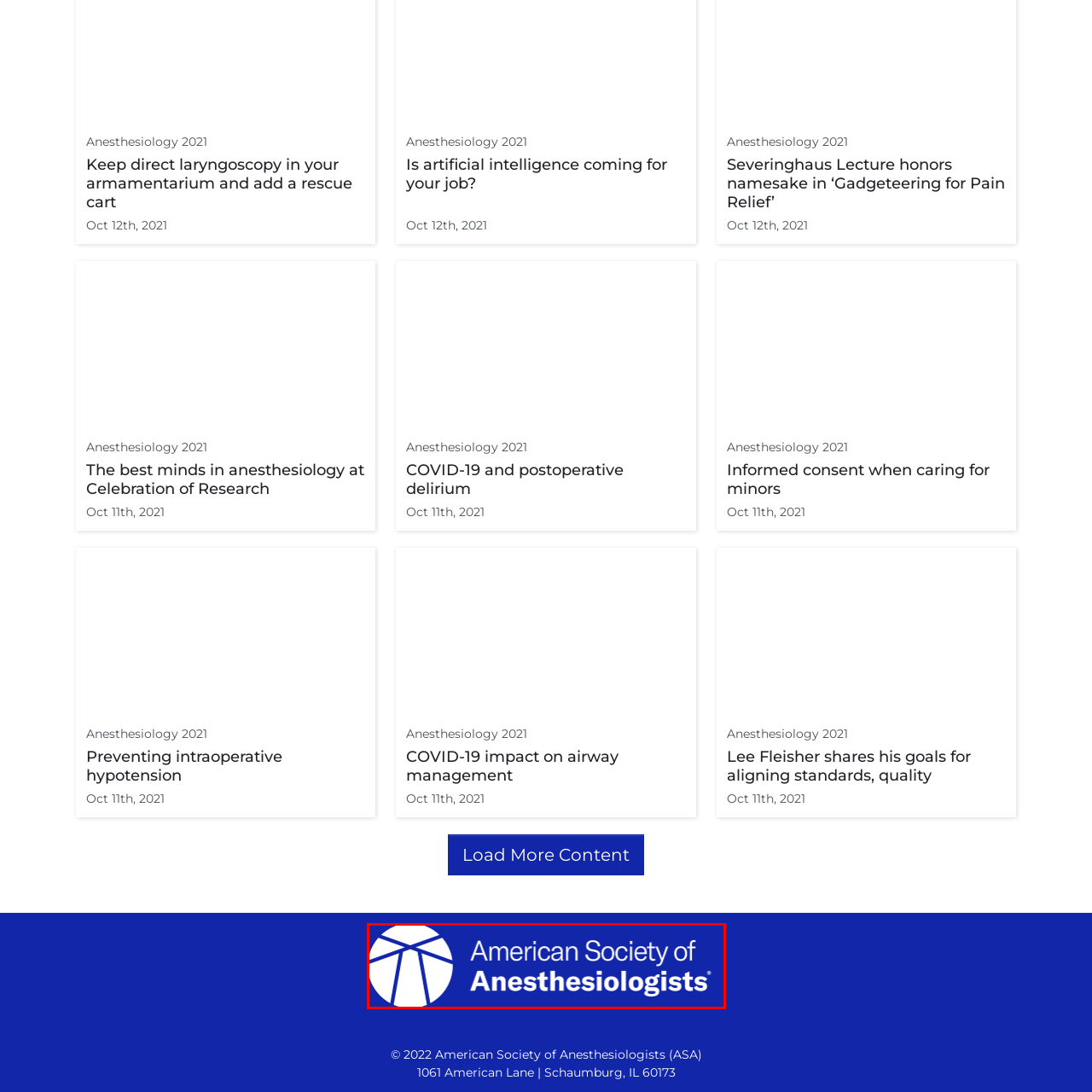What shape does the logo resemble?
Focus on the image highlighted within the red borders and answer with a single word or short phrase derived from the image.

Circular